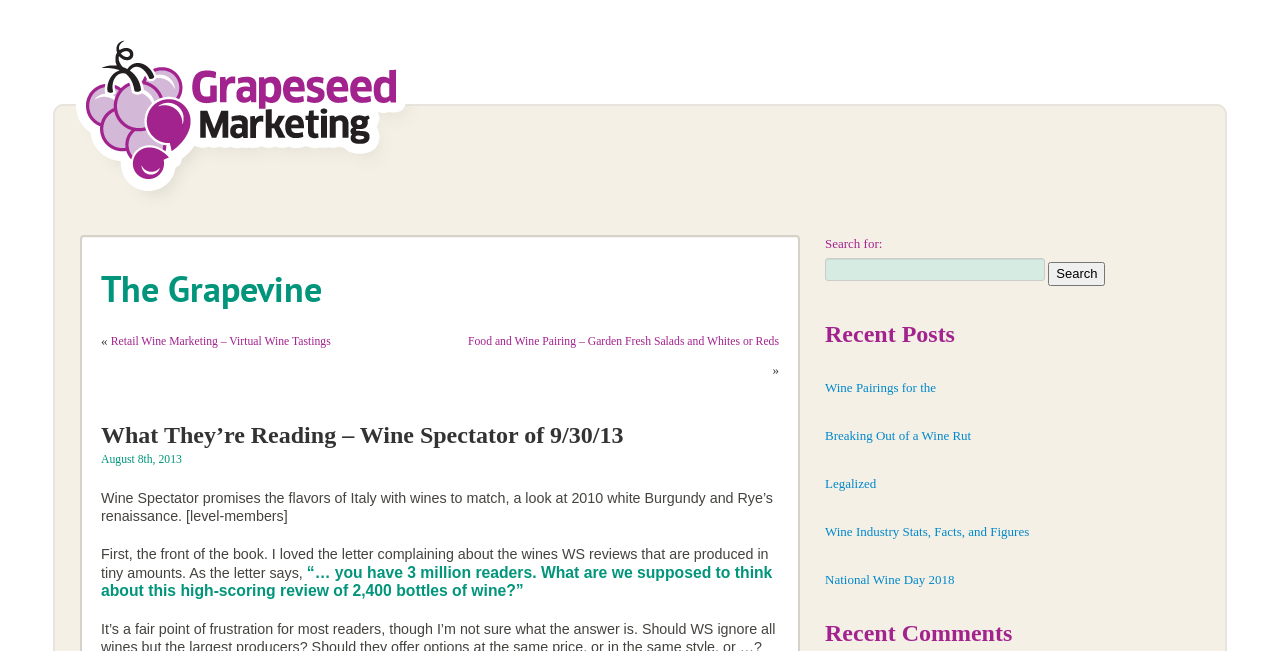Analyze the image and provide a detailed answer to the question: What is the topic of the article?

The topic of the article can be inferred from the text, which mentions 'flavors of Italy with wines to match, a look at 2010 white Burgundy and Rye's renaissance'.